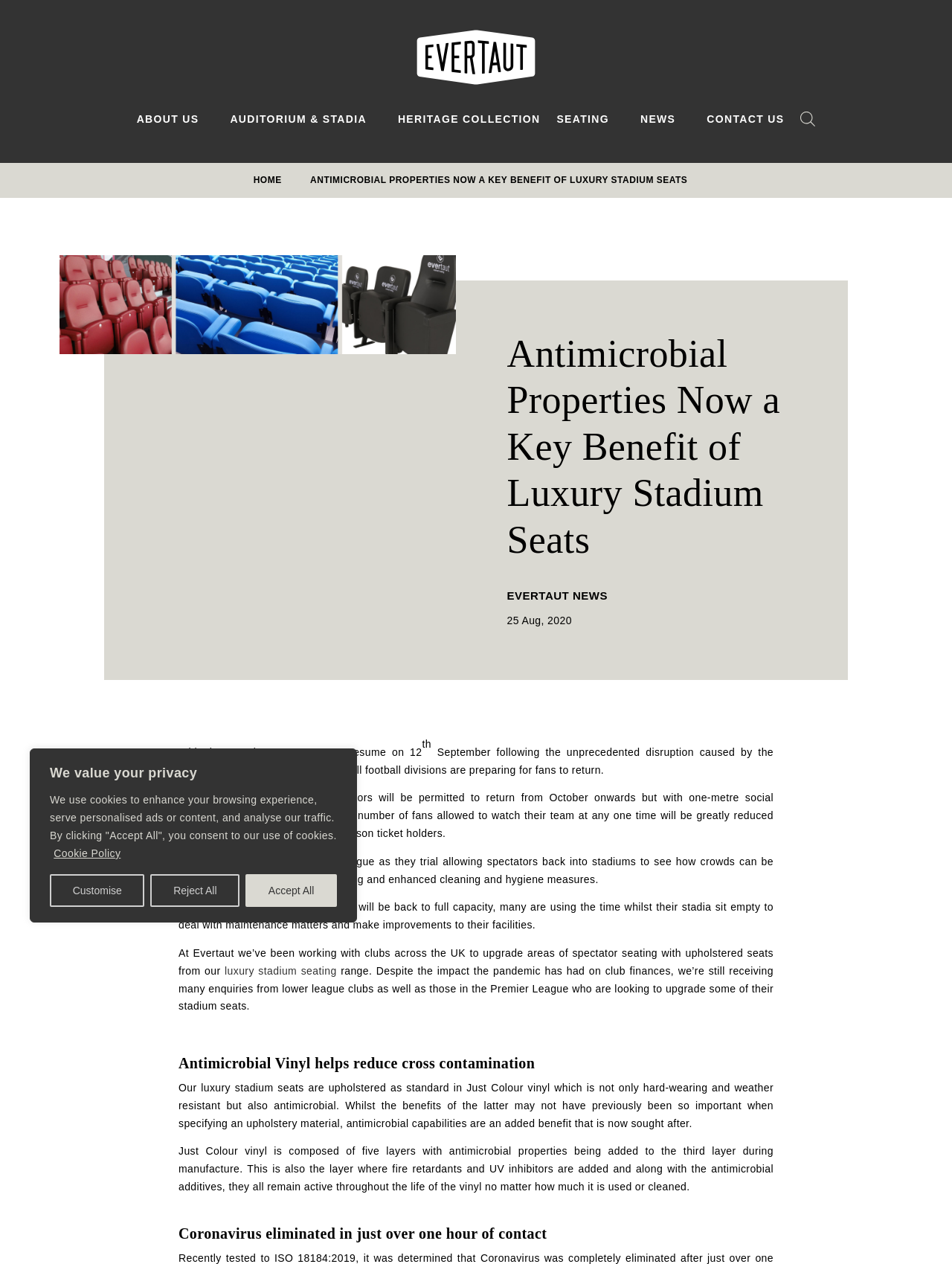Create an elaborate caption for the webpage.

The webpage is about Evertaut Seating, a company that specializes in luxury stadium seats. At the top of the page, there is a cookie policy notification with buttons to accept or reject cookies. Below this, there is a link to "Welcome to Evertaut Seating" with an accompanying image.

The main navigation menu is located below, with links to "About Us", "Auditorium & Stadia", "Heritage Collection", "Seating", "News", and "Contact Us". There is also a logo and a "Home" link.

The main content of the page is divided into two sections. The first section has a heading "Antimicrobial Properties Now a Key Benefit of Luxury Stadium Seats" and discusses the benefits of antimicrobial properties in stadium seats, particularly in the context of the COVID-19 pandemic. There is an image above this section.

The second section has a heading "EVERTAUT NEWS" and appears to be a news article about the return of fans to stadiums after the pandemic. The article discusses the challenges of managing crowds with social distancing and enhanced cleaning and hygiene measures. It also mentions that Evertaut has been working with clubs to upgrade their stadium seats with antimicrobial properties.

Below this article, there are two more headings: "Antimicrobial Vinyl helps reduce cross contamination" and "Coronavirus eliminated in just over one hour of contact". These sections discuss the benefits of antimicrobial vinyl in stadium seats, including its ability to reduce cross-contamination and eliminate coronavirus.

At the bottom of the page, there is a call-to-action button "REQUEST A QUOTE".